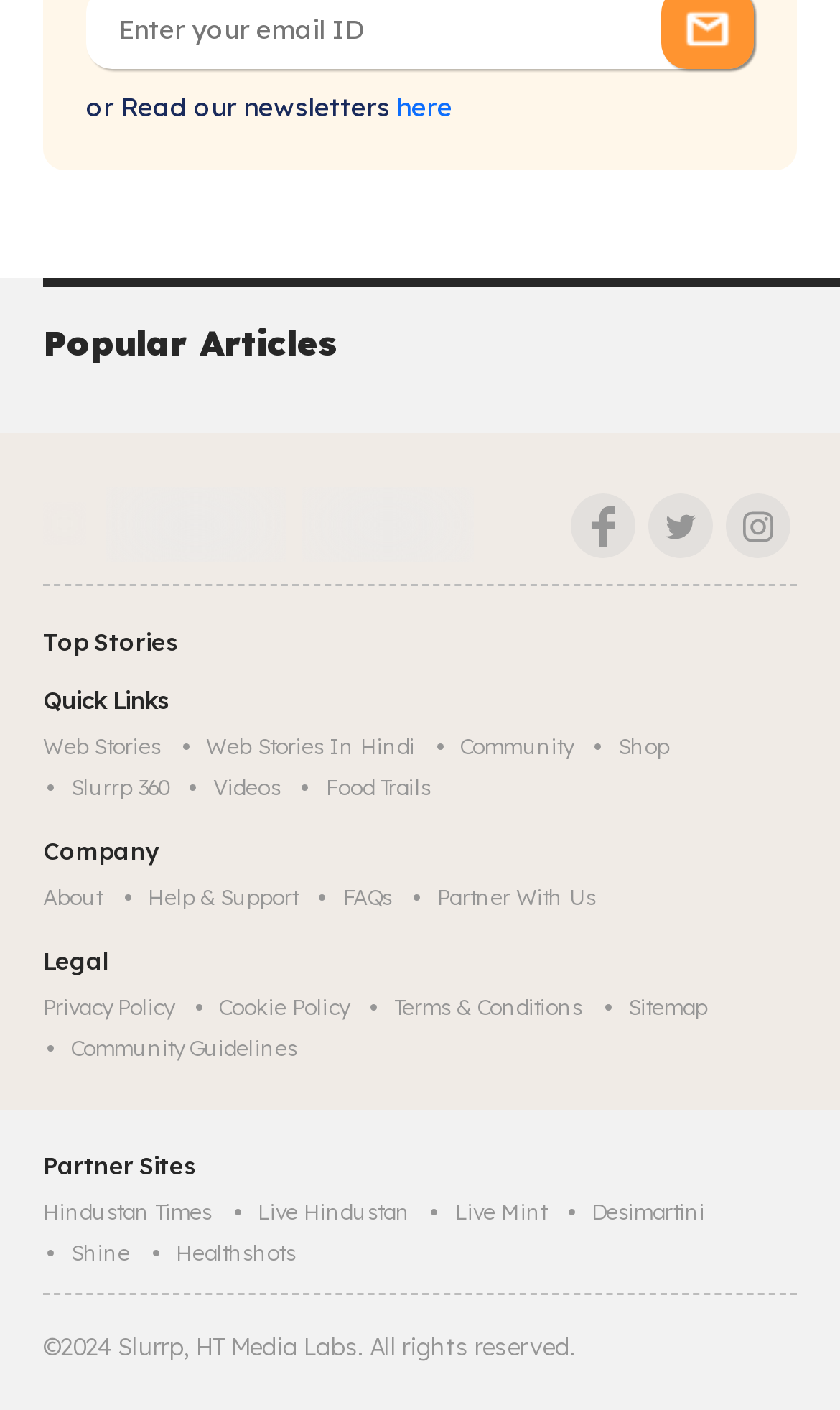Identify the bounding box coordinates for the UI element described as: "Web Stories in Hindi".

[0.245, 0.513, 0.515, 0.542]